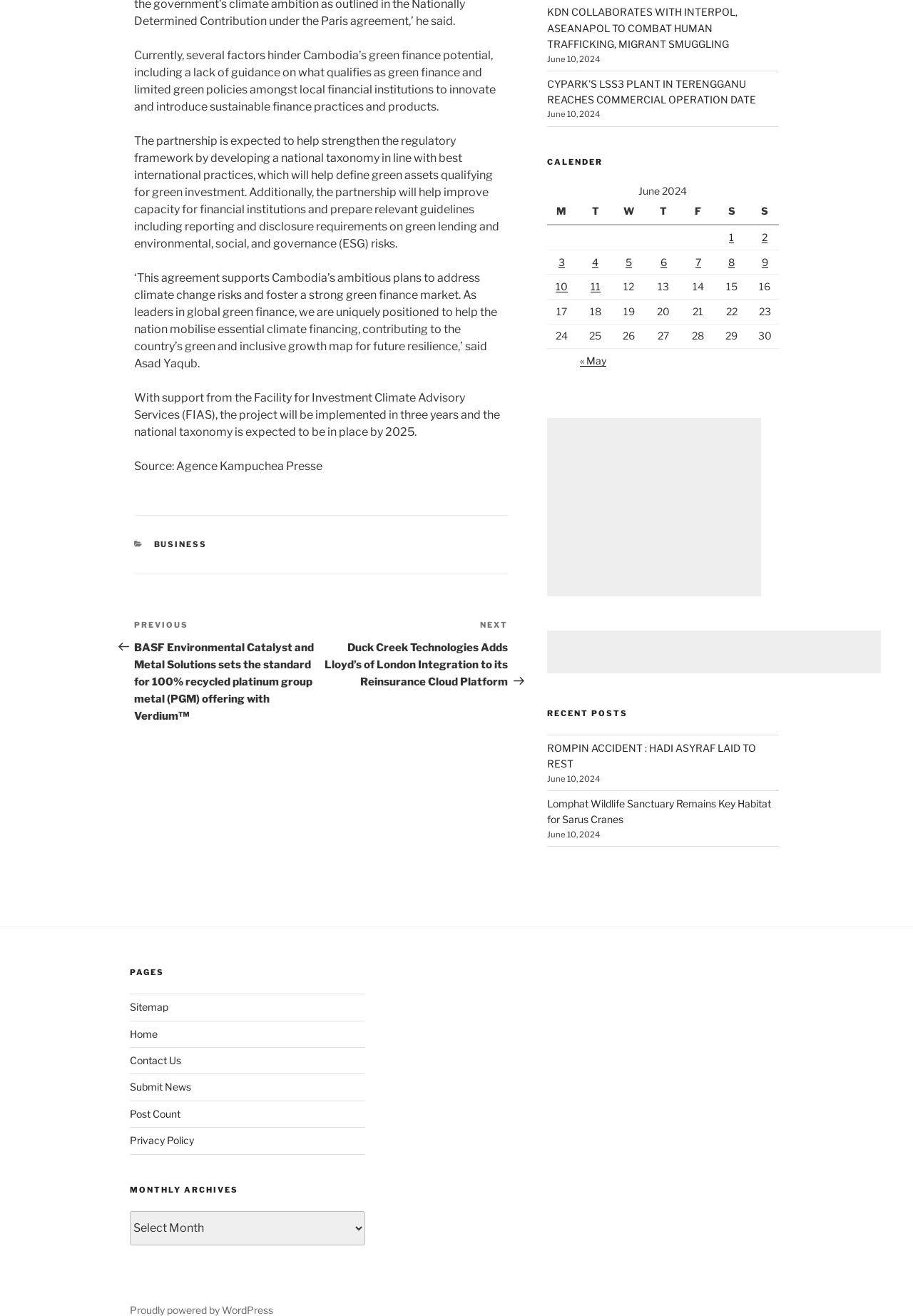Provide a brief response using a word or short phrase to this question:
What is the expected outcome of the project by 2025?

national taxonomy